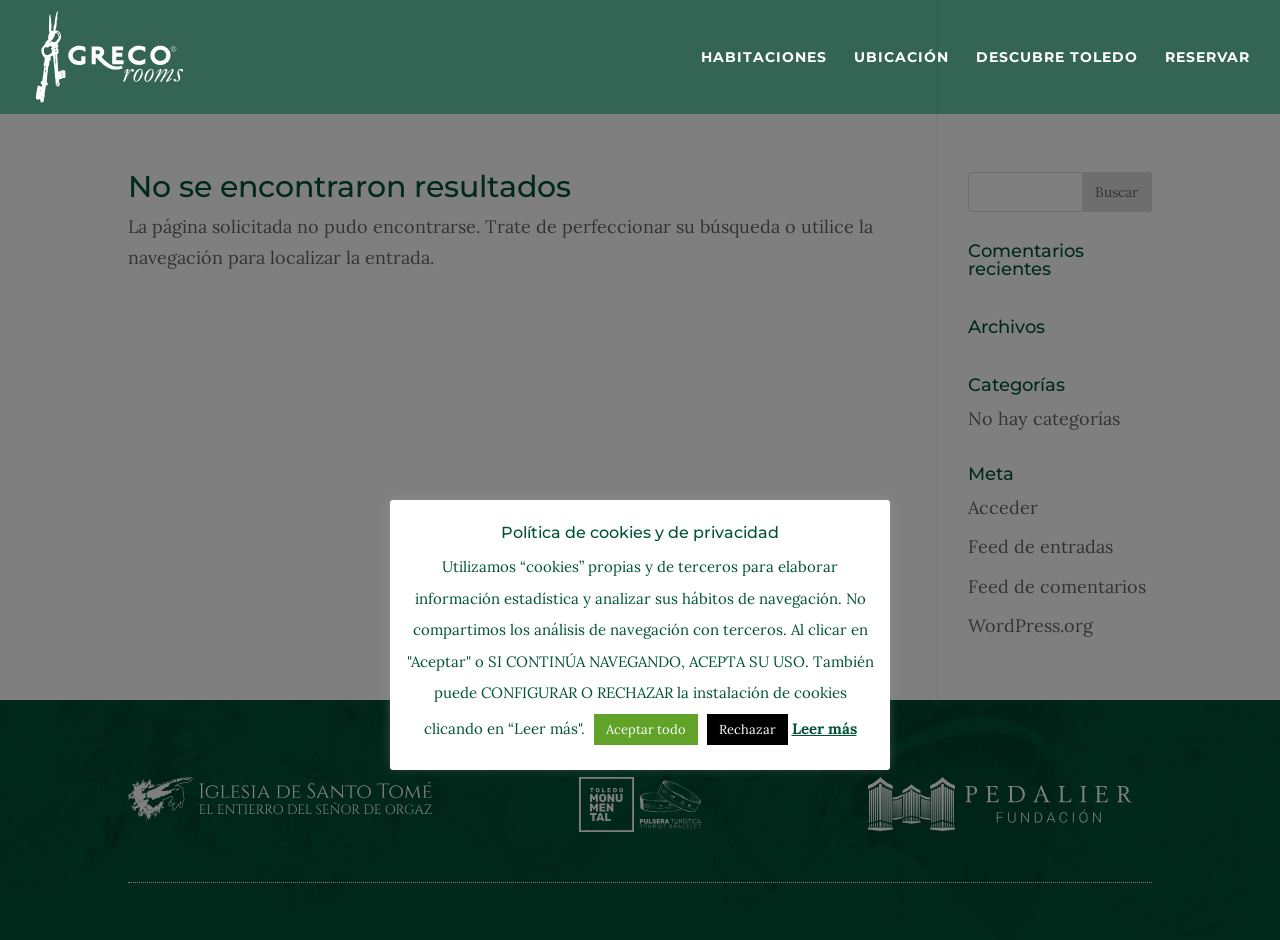Pinpoint the bounding box coordinates of the clickable area needed to execute the instruction: "Read Wikimedia News". The coordinates should be specified as four float numbers between 0 and 1, i.e., [left, top, right, bottom].

None